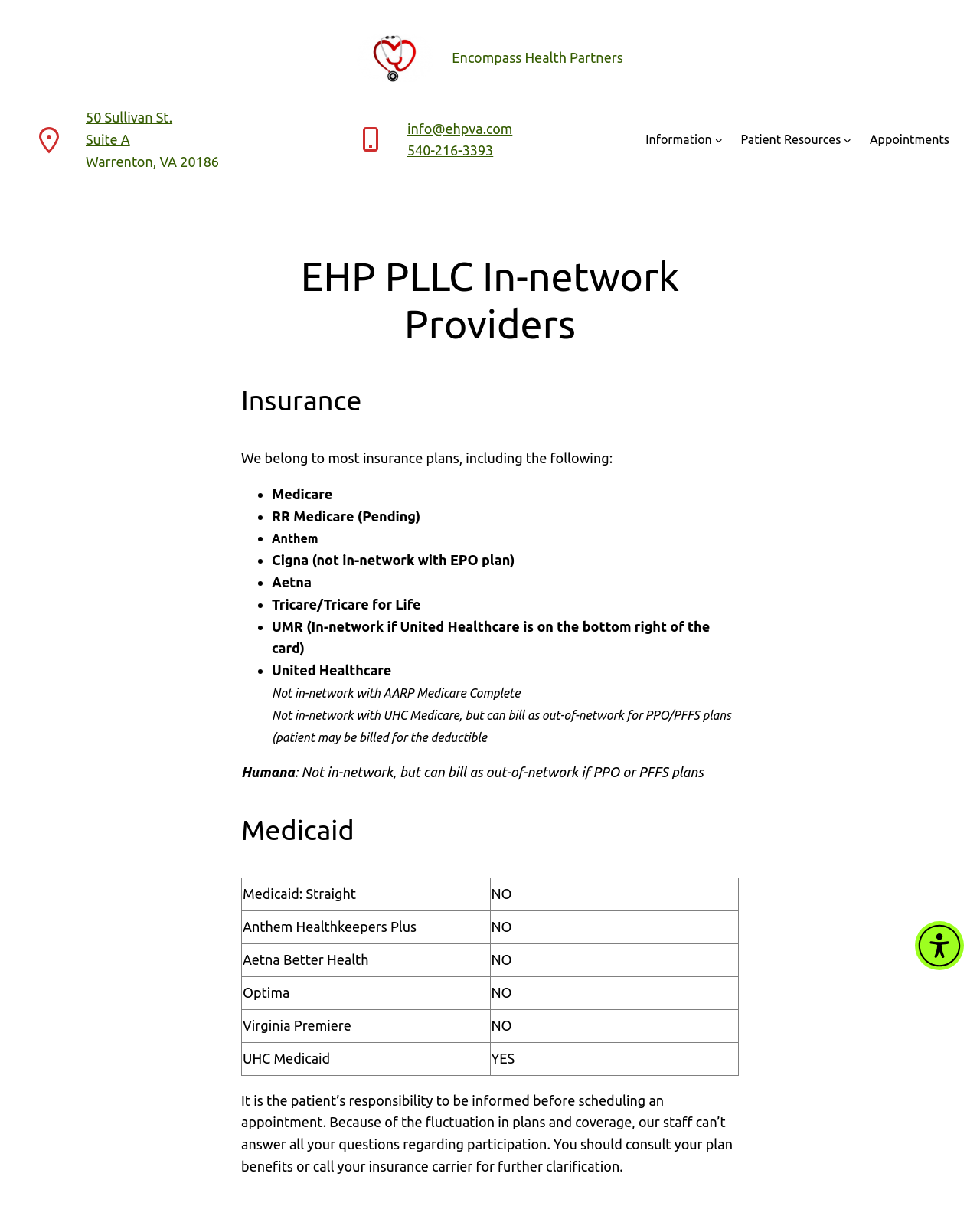Please indicate the bounding box coordinates for the clickable area to complete the following task: "Navigate to Information". The coordinates should be specified as four float numbers between 0 and 1, i.e., [left, top, right, bottom].

[0.659, 0.108, 0.726, 0.124]